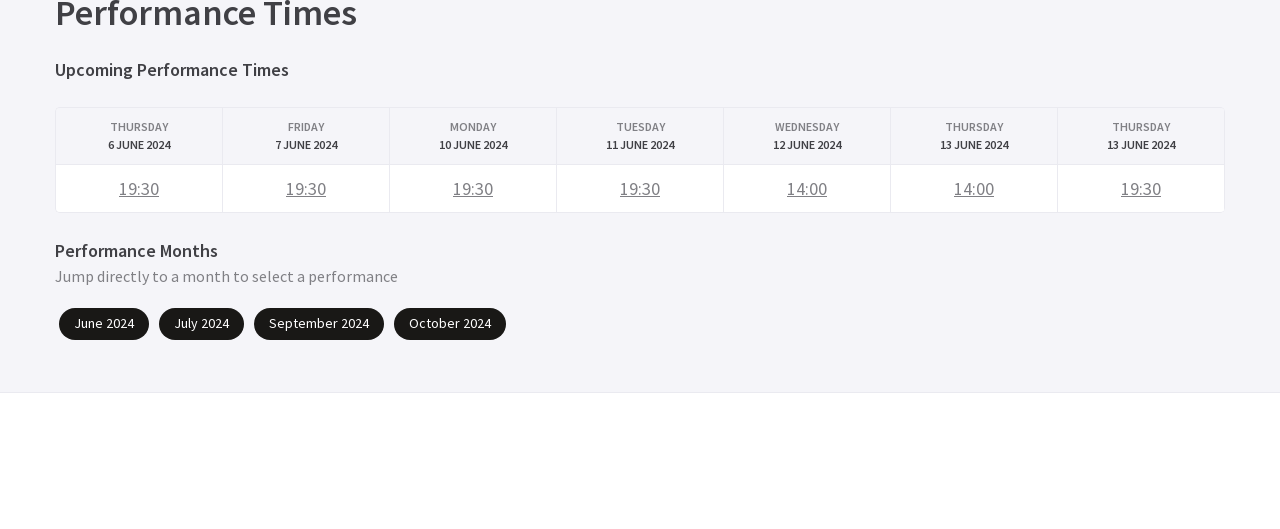Could you specify the bounding box coordinates for the clickable section to complete the following instruction: "Click the 'Home' link"?

None